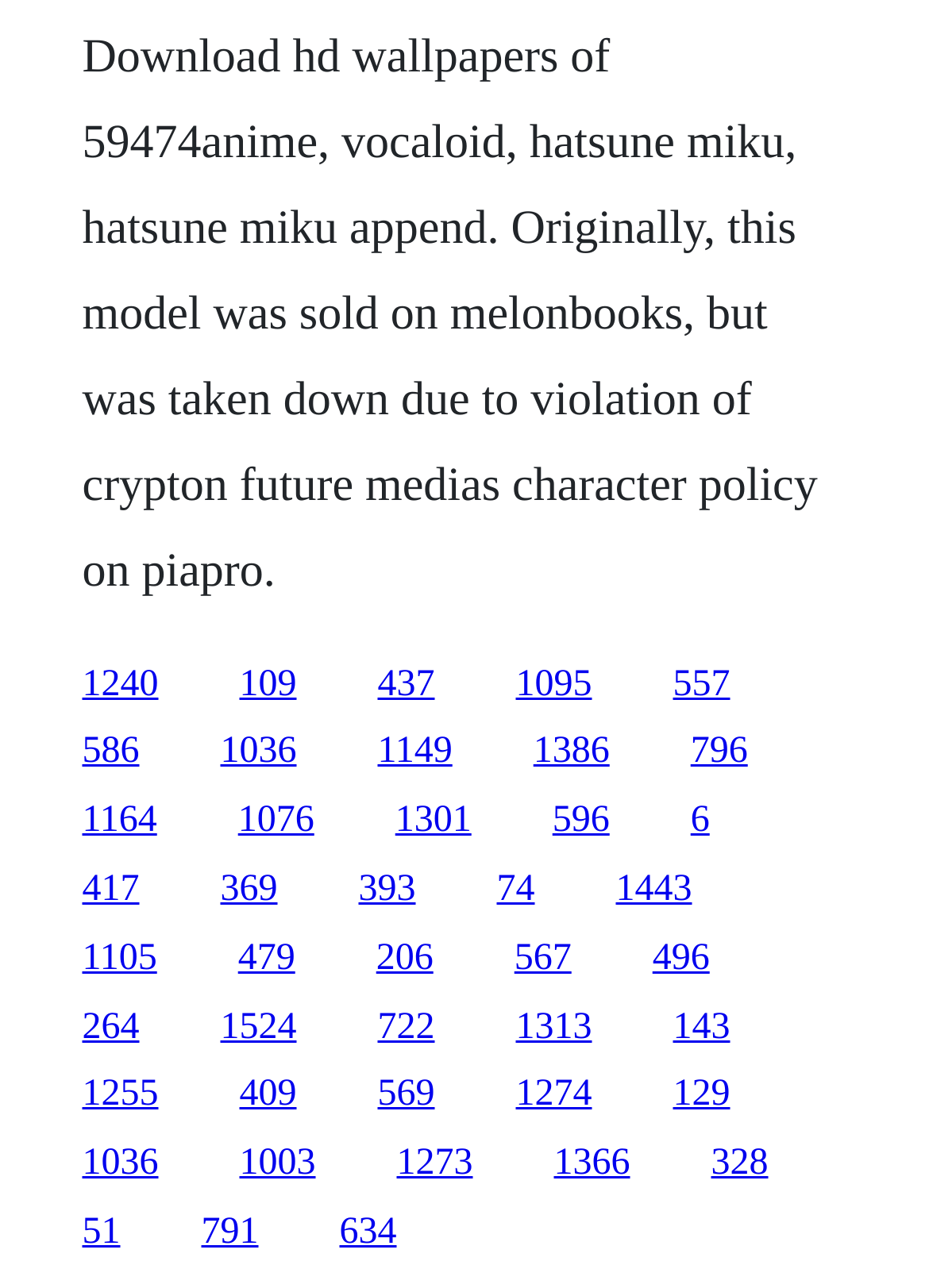Determine the bounding box coordinates of the clickable element to complete this instruction: "follow the link '557'". Provide the coordinates in the format of four float numbers between 0 and 1, [left, top, right, bottom].

[0.724, 0.515, 0.786, 0.546]